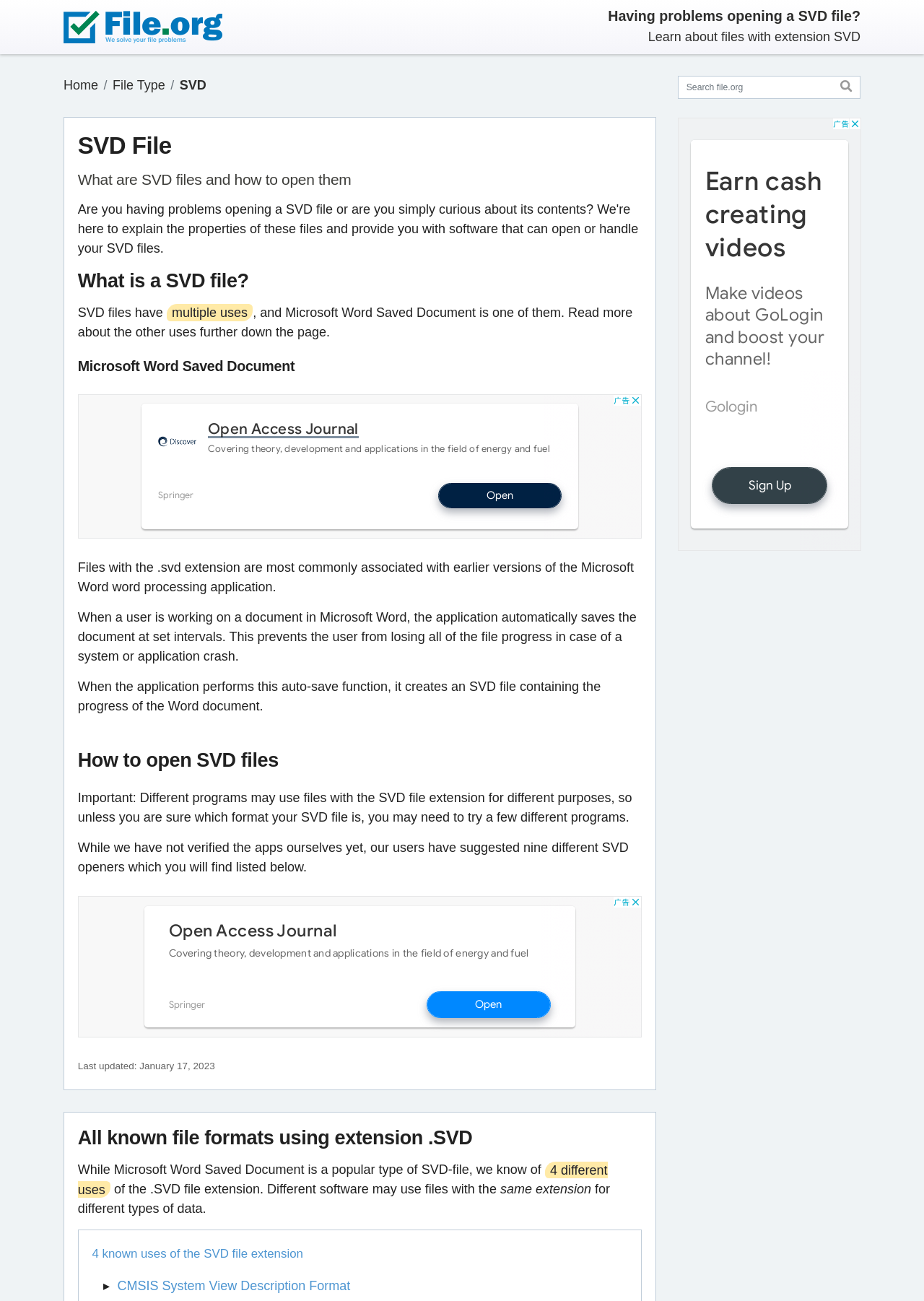Please identify the bounding box coordinates of the element I should click to complete this instruction: 'Learn about the SVD file extension'. The coordinates should be given as four float numbers between 0 and 1, like this: [left, top, right, bottom].

[0.701, 0.023, 0.931, 0.034]